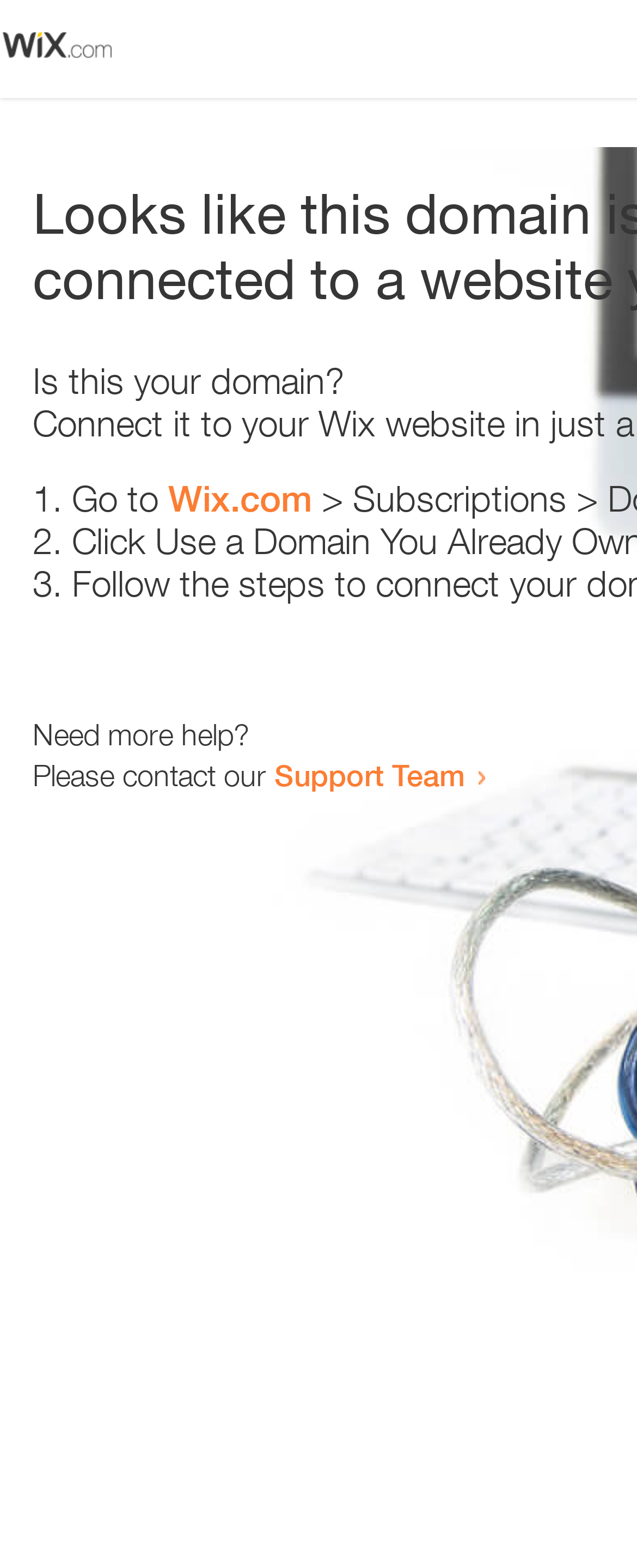What is the domain being referred to?
Respond to the question with a well-detailed and thorough answer.

The webpage contains a link 'Wix.com' which suggests that the domain being referred to is Wix.com. This can be inferred from the context of the sentence 'Go to Wix.com'.